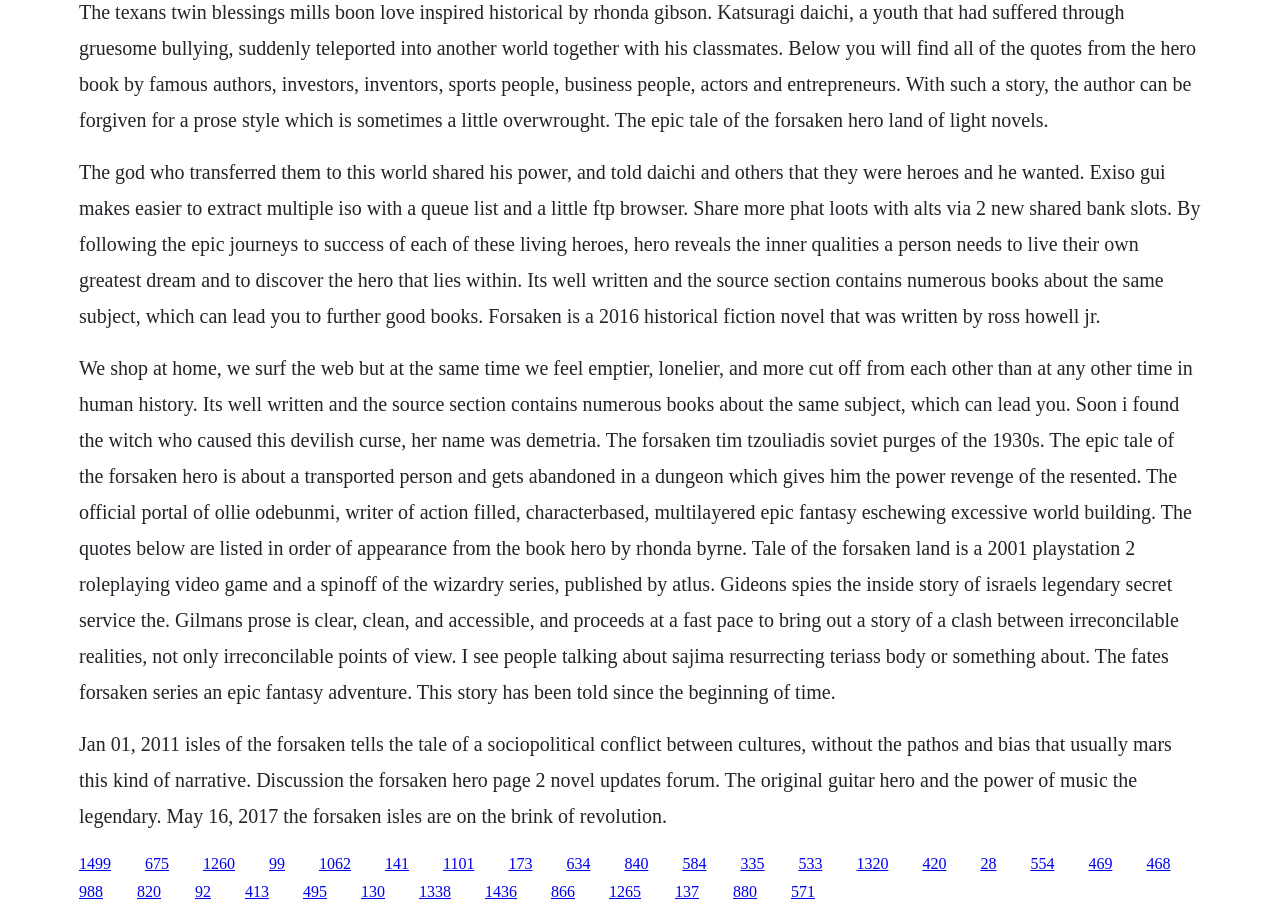Answer the question using only one word or a concise phrase: What is the genre of the book 'Tale of the Forsaken Land'?

Epic fantasy